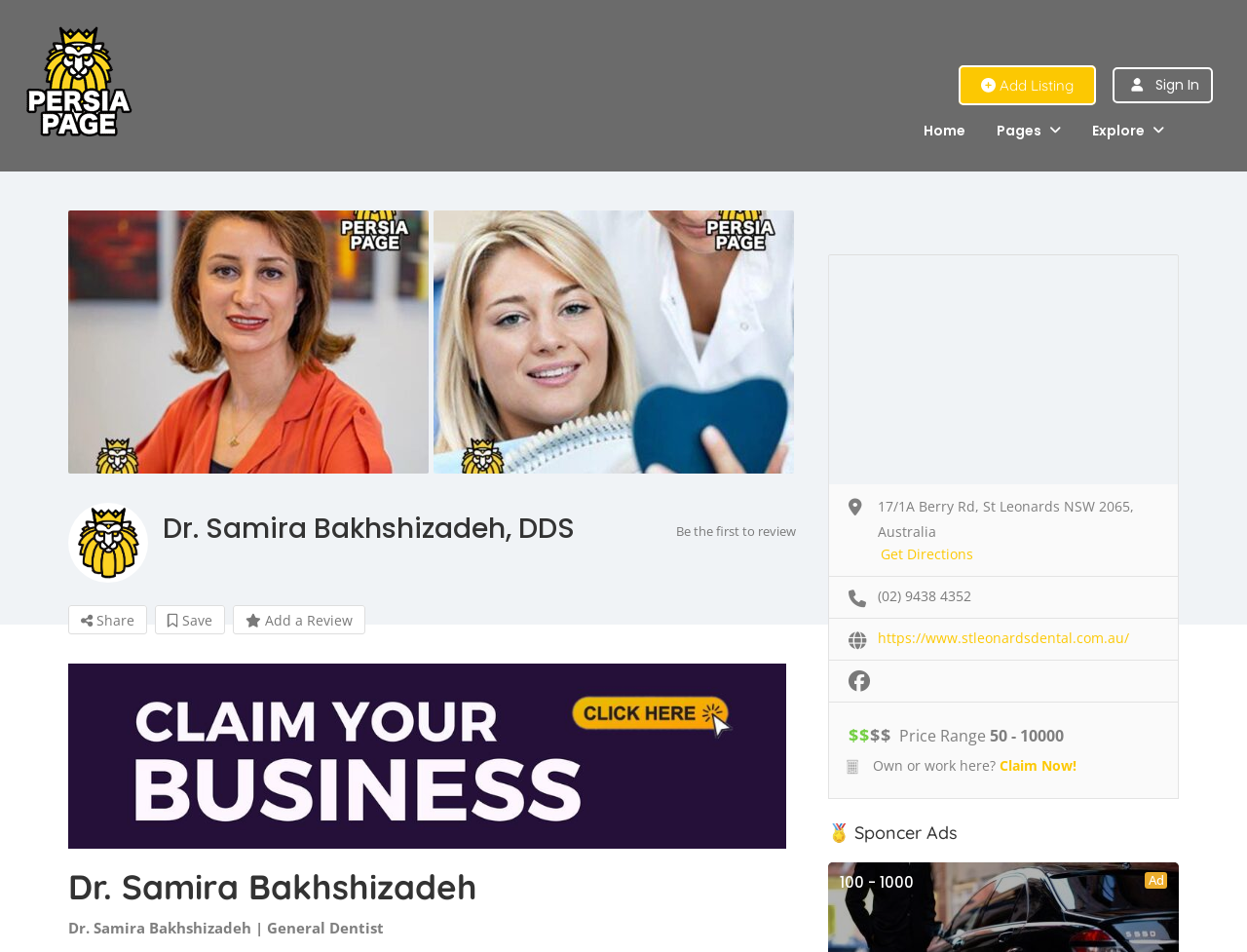Refer to the image and provide an in-depth answer to the question:
What is the price range of Dr. Samira Bakhshizadeh's dental services?

I found the static text '50 - 10000' on the webpage, which is next to the 'Price Range' label, indicating that the price range of Dr. Samira Bakhshizadeh's dental services is between 50 and 10000.